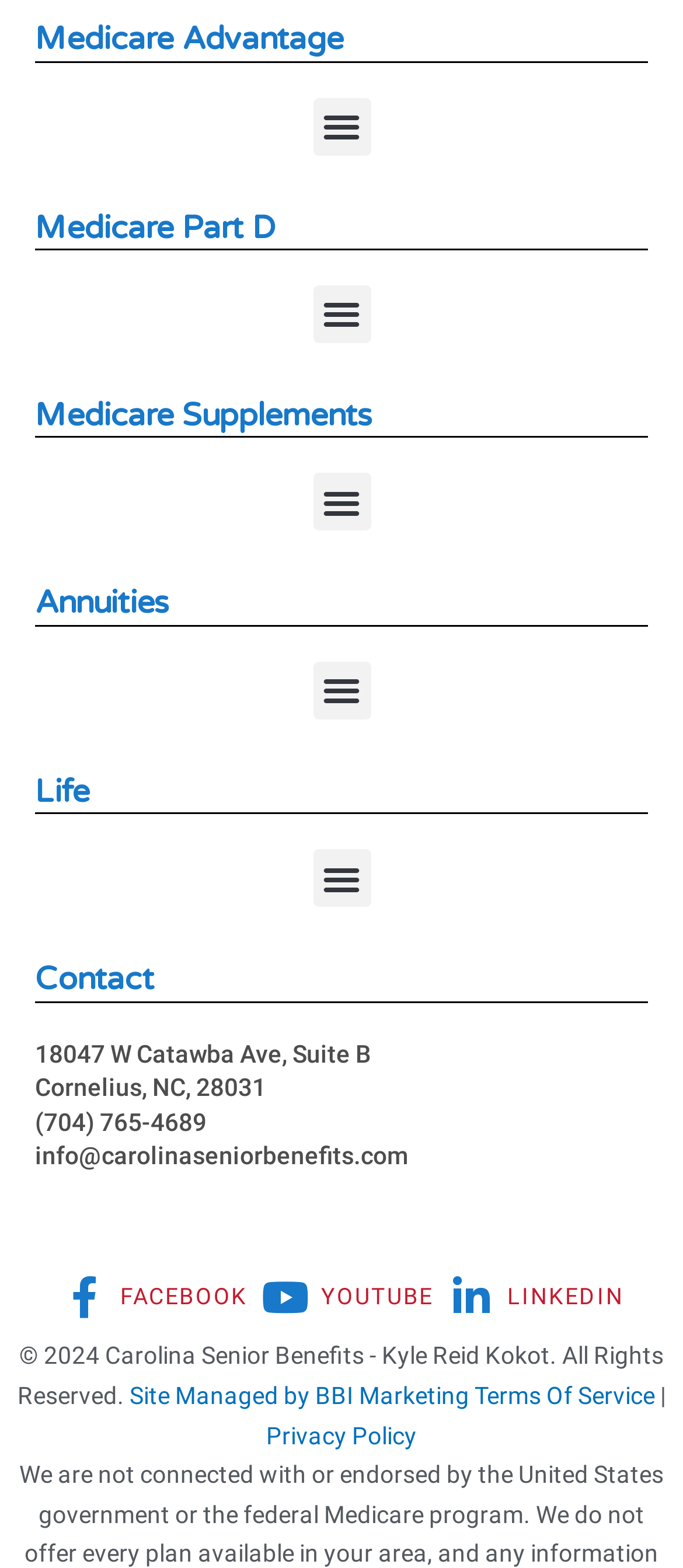Use a single word or phrase to answer the following:
What is the address of Carolina Senior Benefits?

18047 W Catawba Ave, Suite B